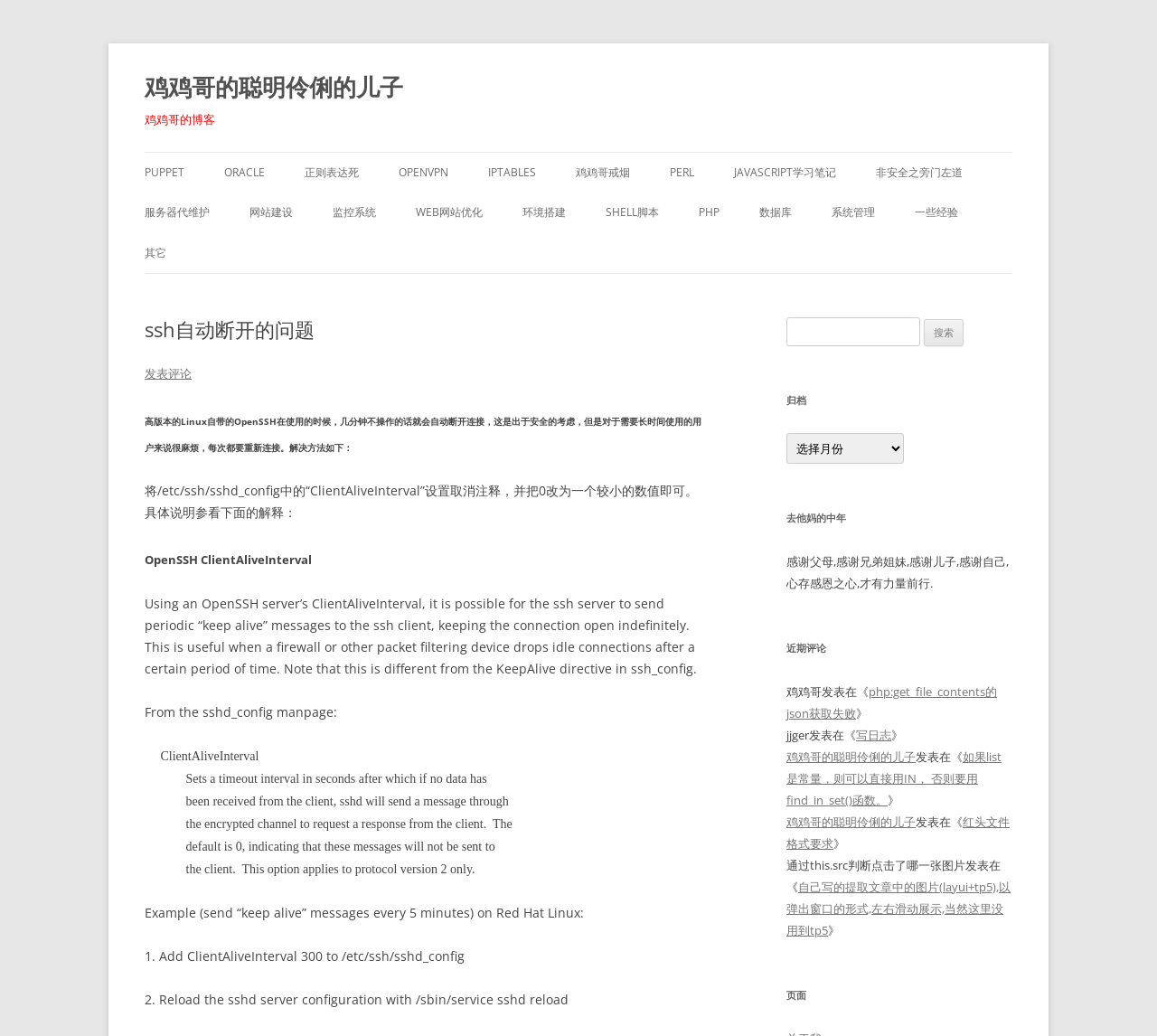Locate the bounding box coordinates of the clickable region to complete the following instruction: "go to the recent comments."

[0.68, 0.615, 0.875, 0.636]